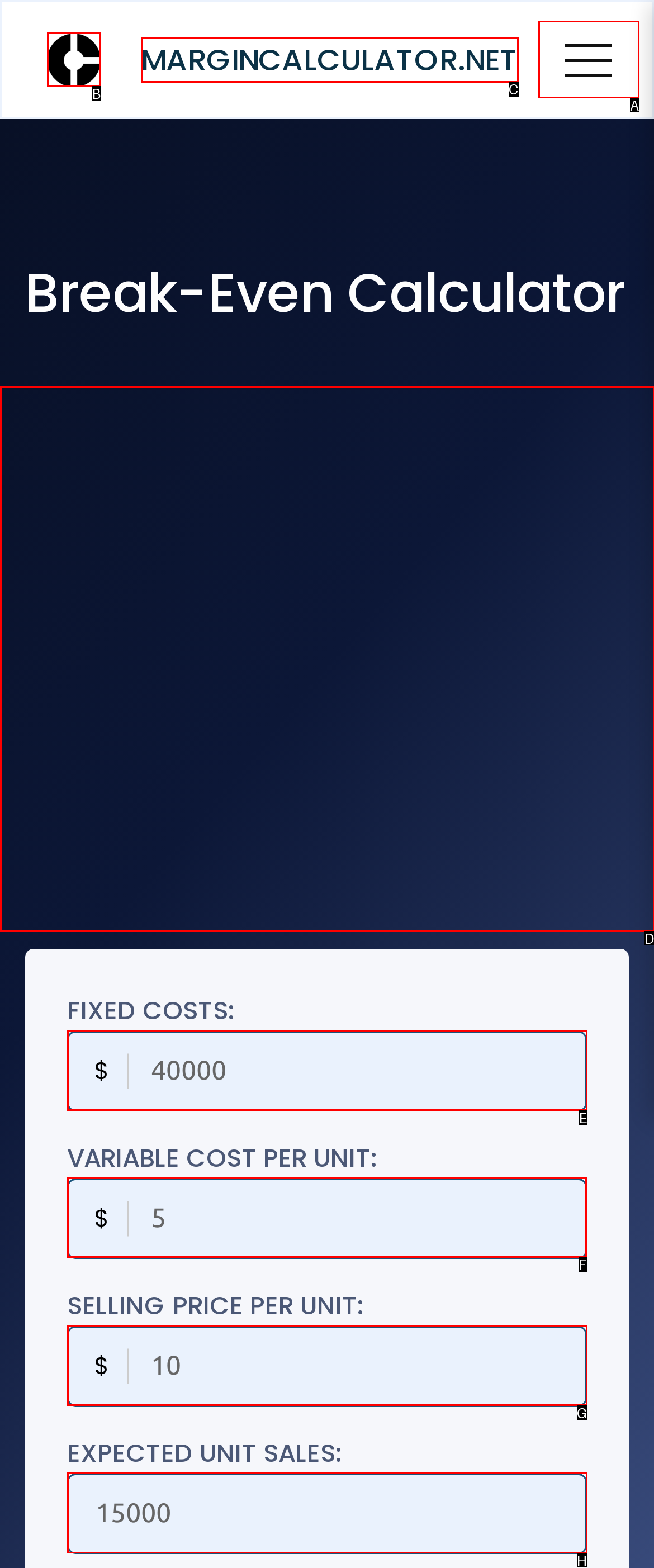Identify which HTML element to click to fulfill the following task: set variable cost per unit. Provide your response using the letter of the correct choice.

F